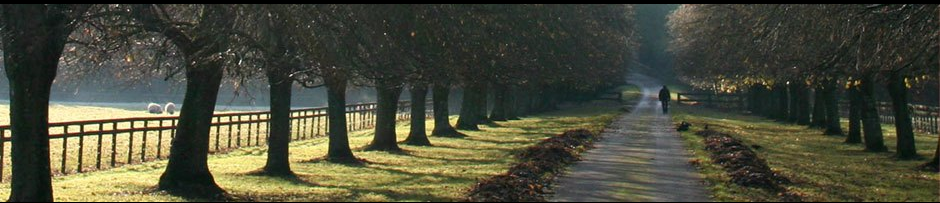What is the atmosphere in the image?
Using the image provided, answer with just one word or phrase.

Calm and inviting